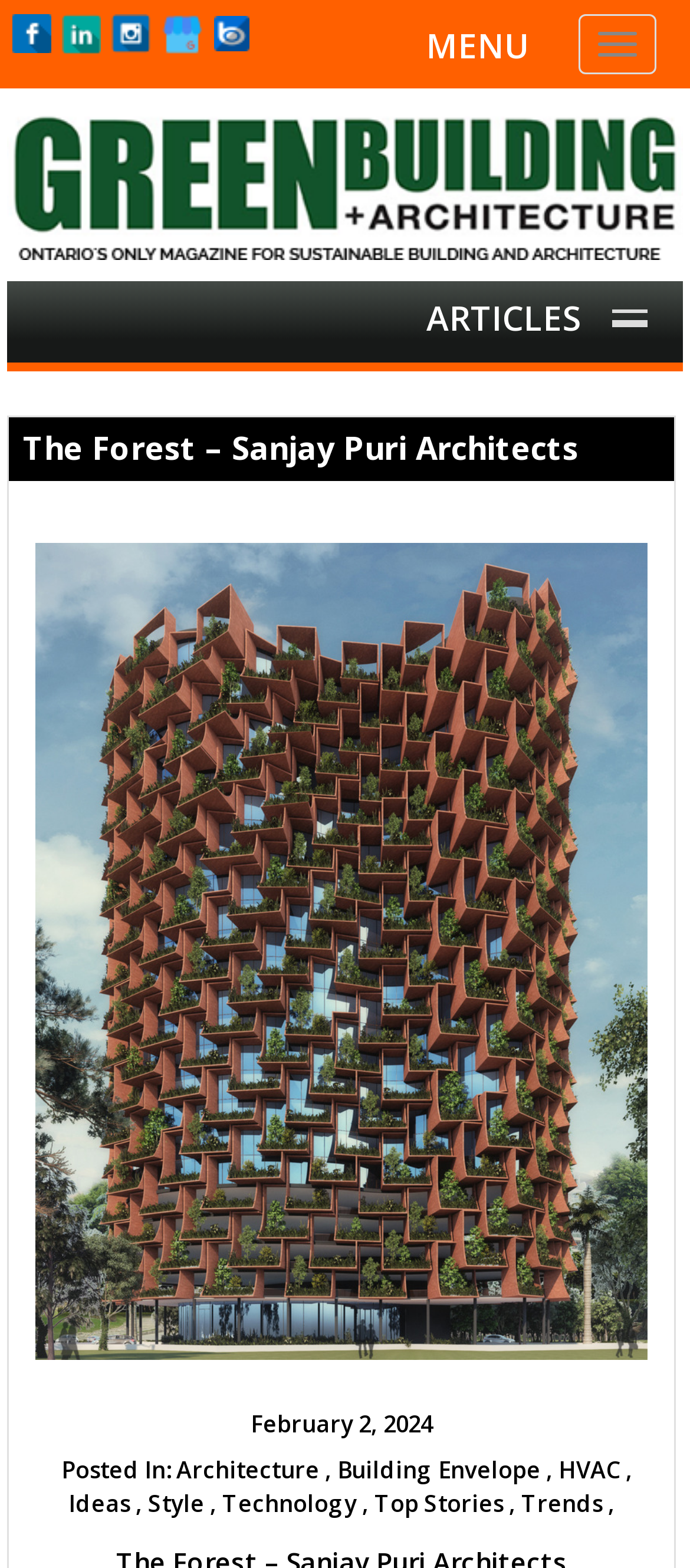Using the format (top-left x, top-left y, bottom-right x, bottom-right y), and given the element description, identify the bounding box coordinates within the screenshot: HVAC ,

[0.809, 0.927, 0.917, 0.948]